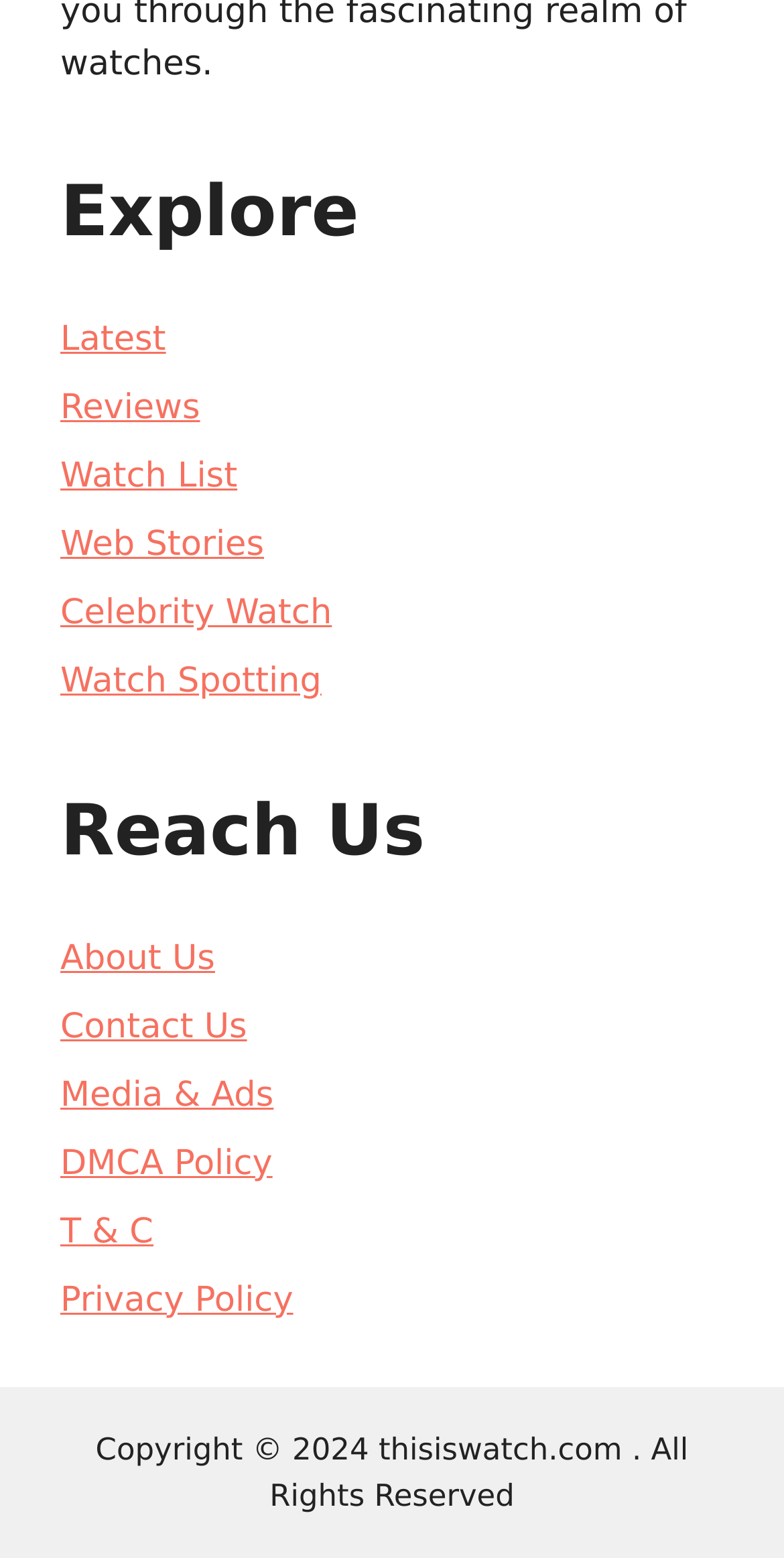Determine the bounding box coordinates of the clickable region to carry out the instruction: "Read About Us".

[0.077, 0.602, 0.274, 0.628]